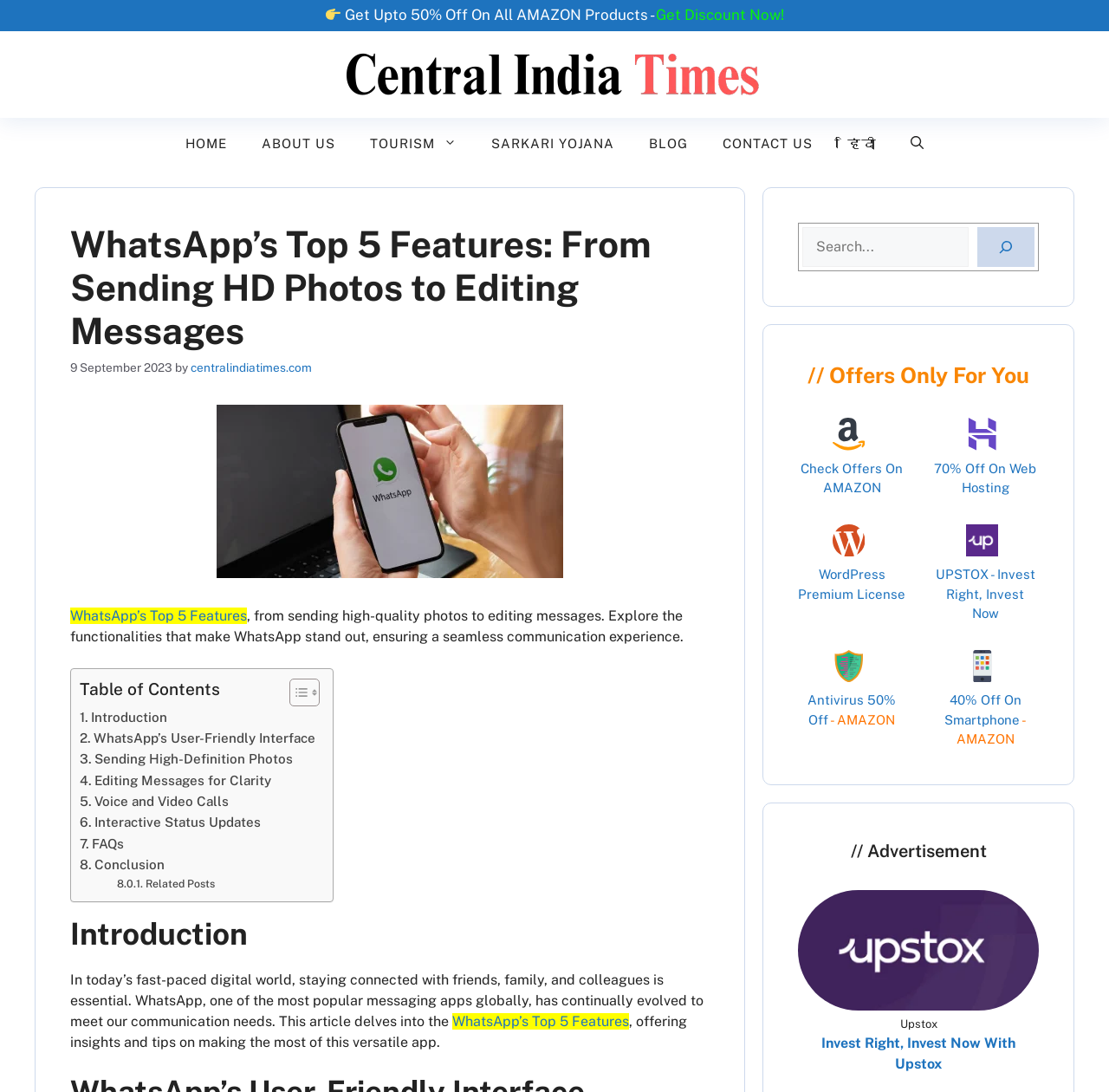Specify the bounding box coordinates of the area that needs to be clicked to achieve the following instruction: "Toggle Table of Content".

[0.249, 0.621, 0.284, 0.648]